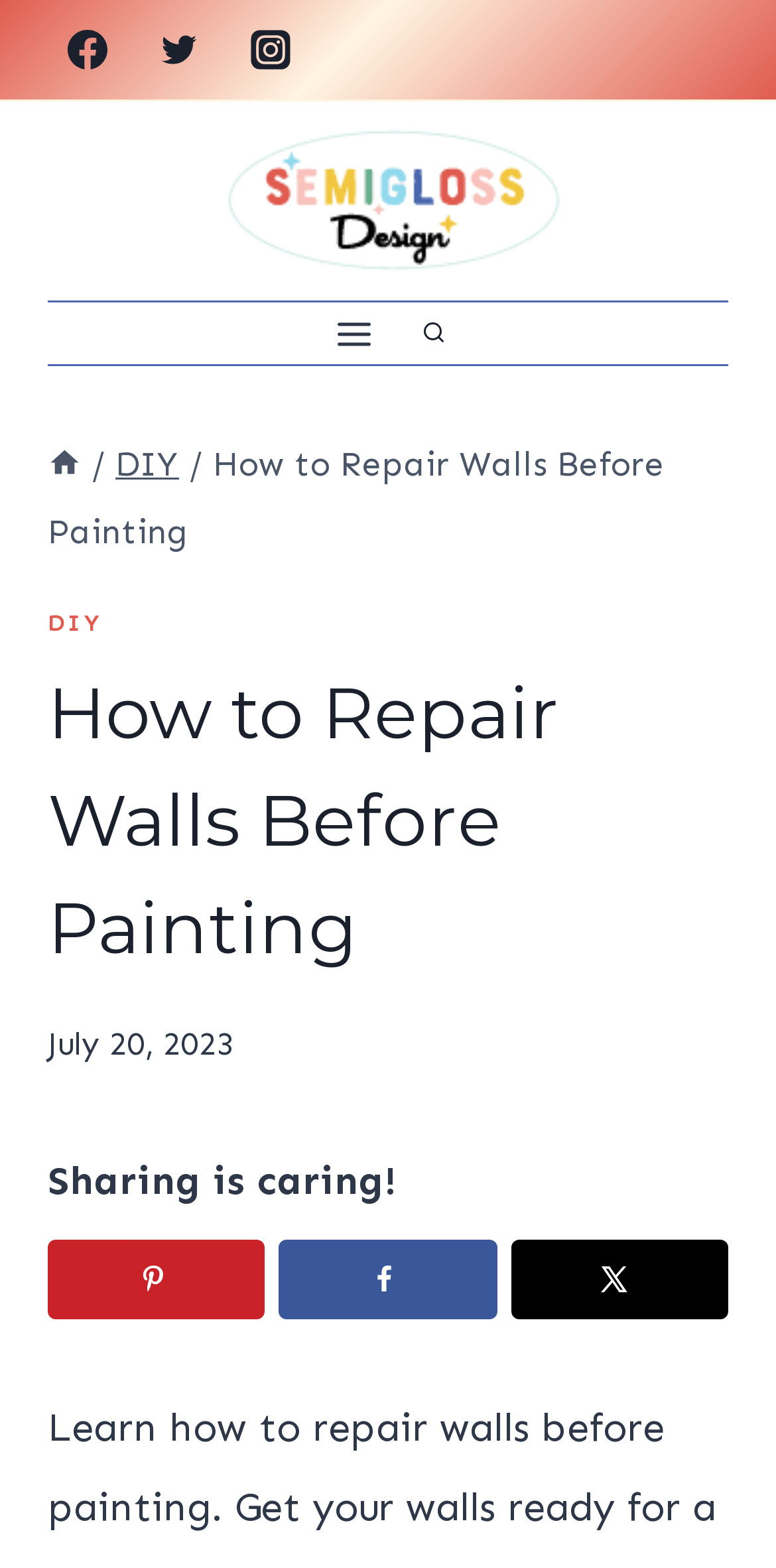Provide the text content of the webpage's main heading.

How to Repair Walls Before Painting